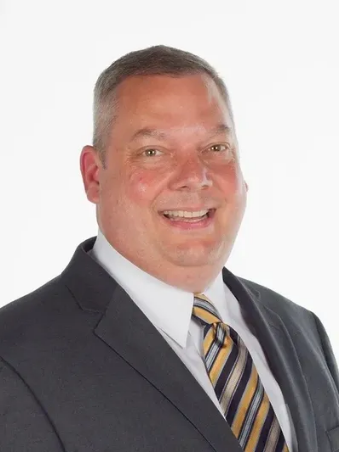Provide your answer in one word or a succinct phrase for the question: 
What is the likely context of the image?

Corporate or business